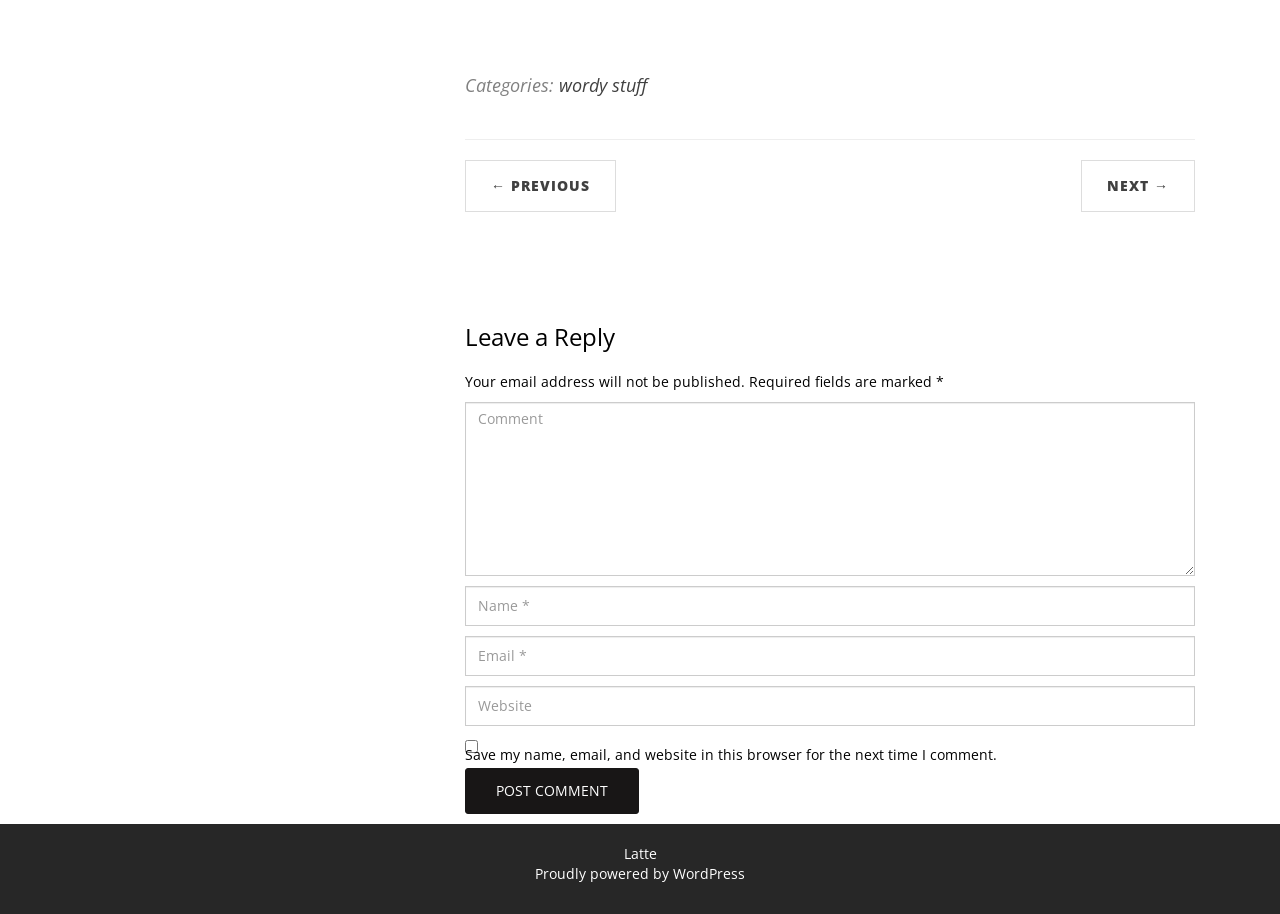How many navigation links are available at the bottom of the page?
Based on the image, answer the question in a detailed manner.

The links '← PREVIOUS' and 'NEXT →' at the bottom of the page suggest that there are two navigation links available, allowing users to navigate to previous or next pages.